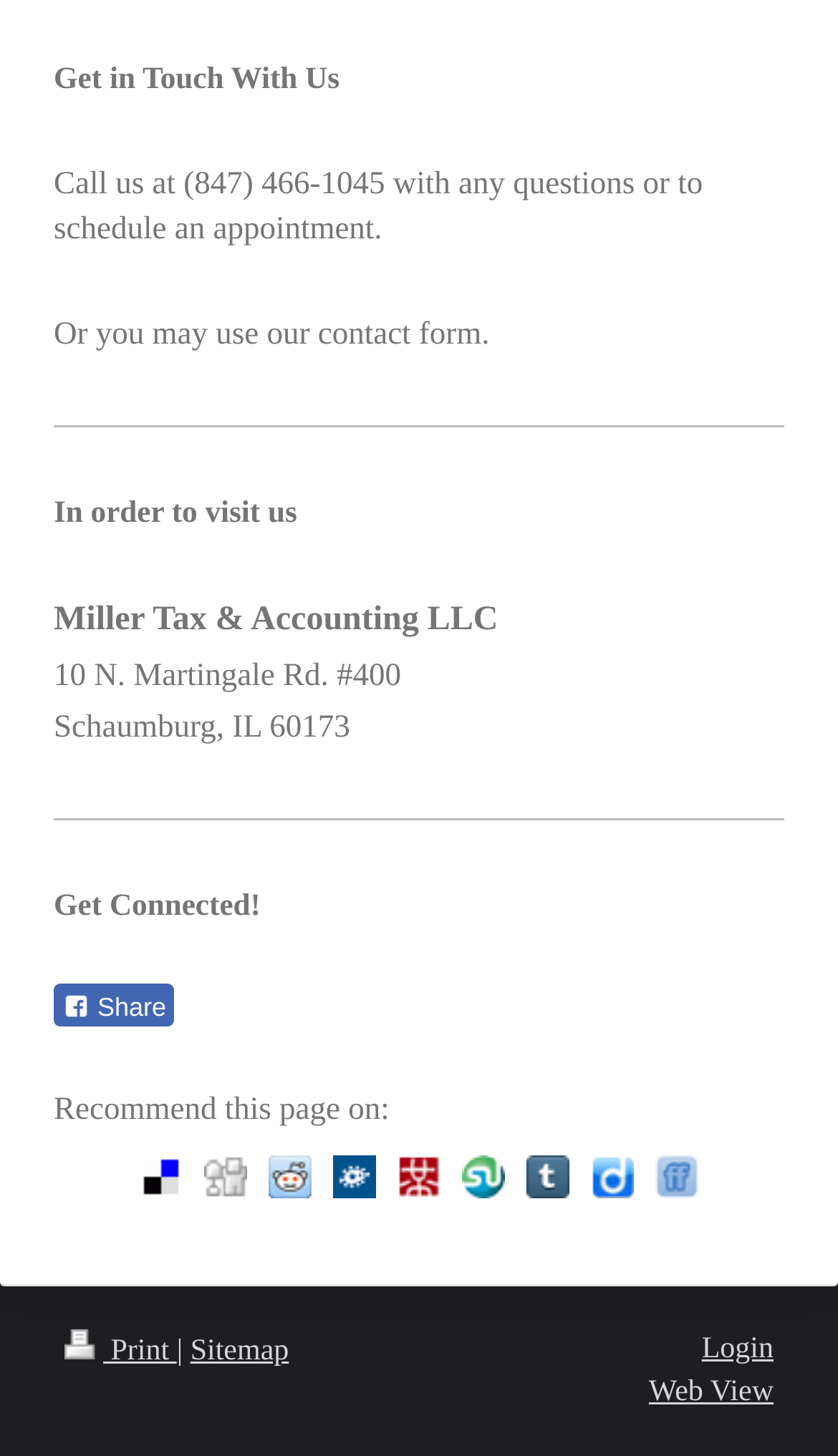Extract the bounding box coordinates for the HTML element that matches this description: "Web View". The coordinates should be four float numbers between 0 and 1, i.e., [left, top, right, bottom].

[0.774, 0.945, 0.923, 0.967]